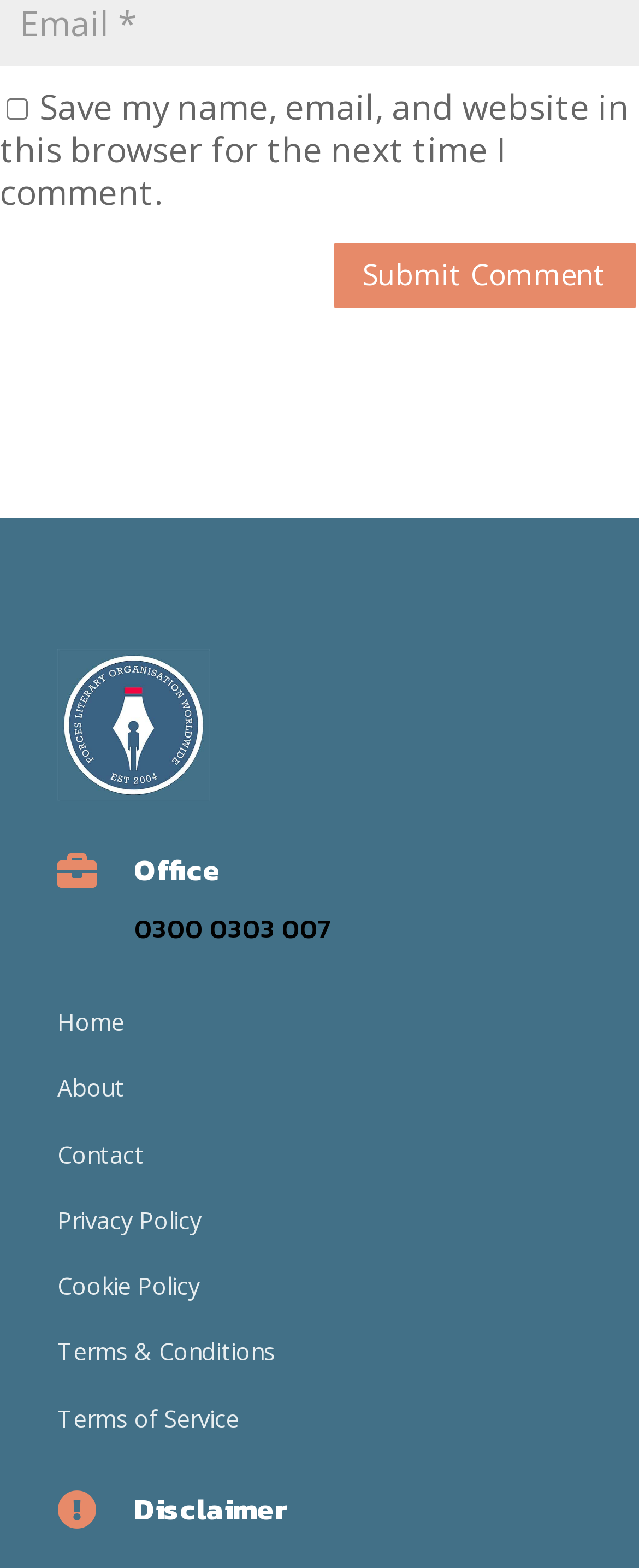Respond with a single word or phrase to the following question: What is the text of the second heading in the footer?

Disclaimer